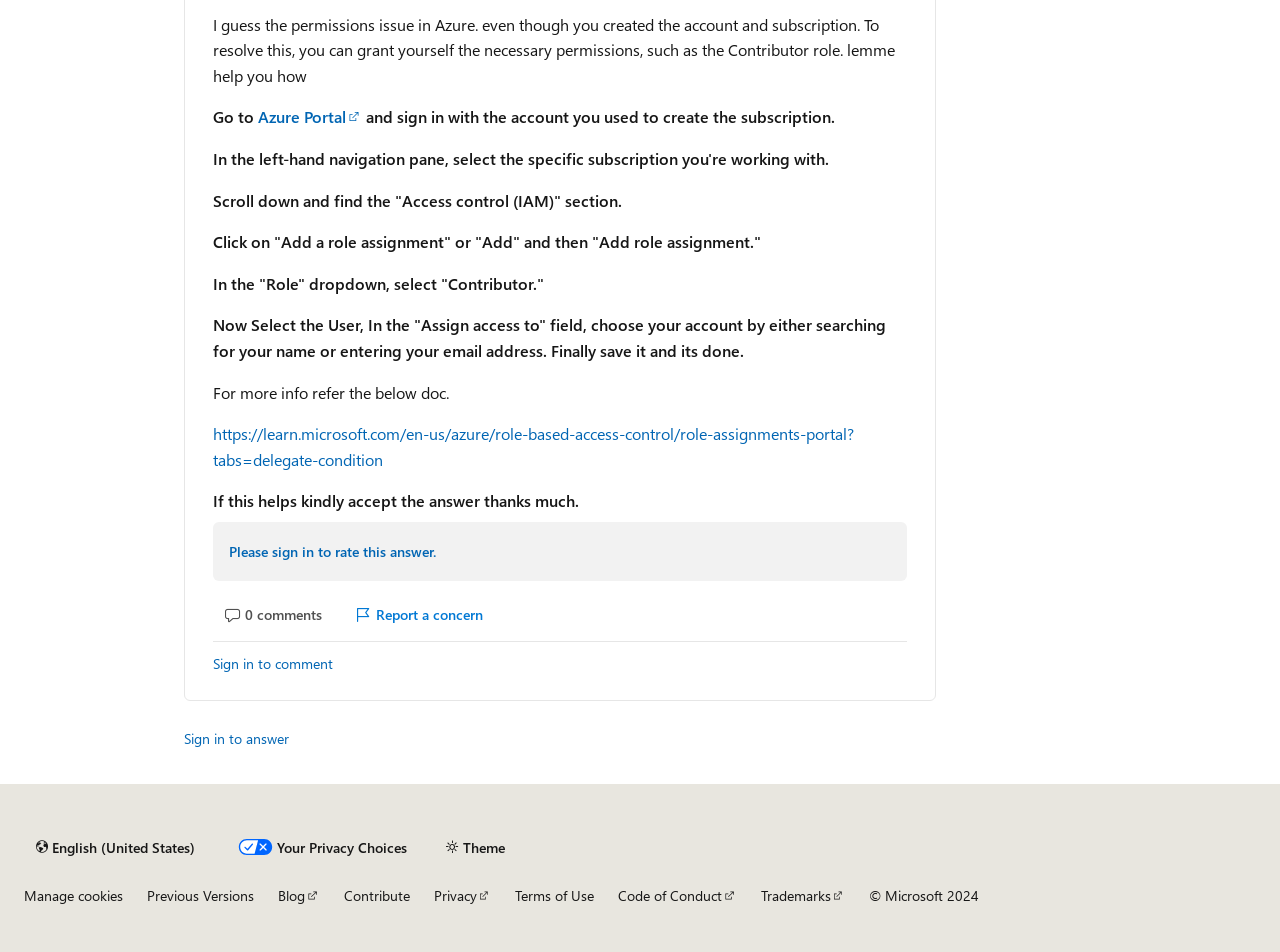Identify the coordinates of the bounding box for the element described below: "Blog". Return the coordinates as four float numbers between 0 and 1: [left, top, right, bottom].

[0.217, 0.931, 0.25, 0.951]